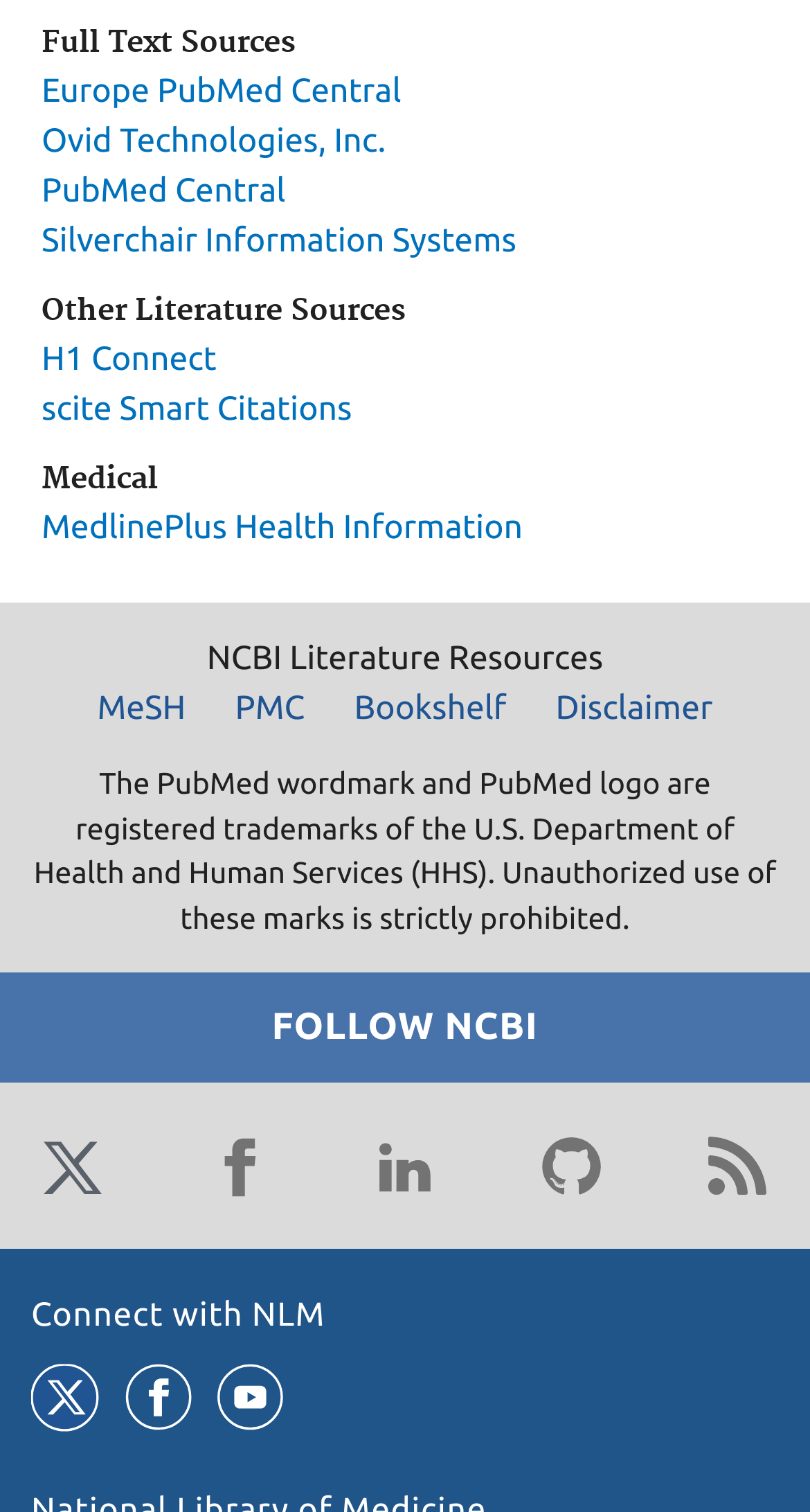Please find the bounding box coordinates of the clickable region needed to complete the following instruction: "Follow NCBI on Twitter". The bounding box coordinates must consist of four float numbers between 0 and 1, i.e., [left, top, right, bottom].

[0.038, 0.744, 0.141, 0.799]